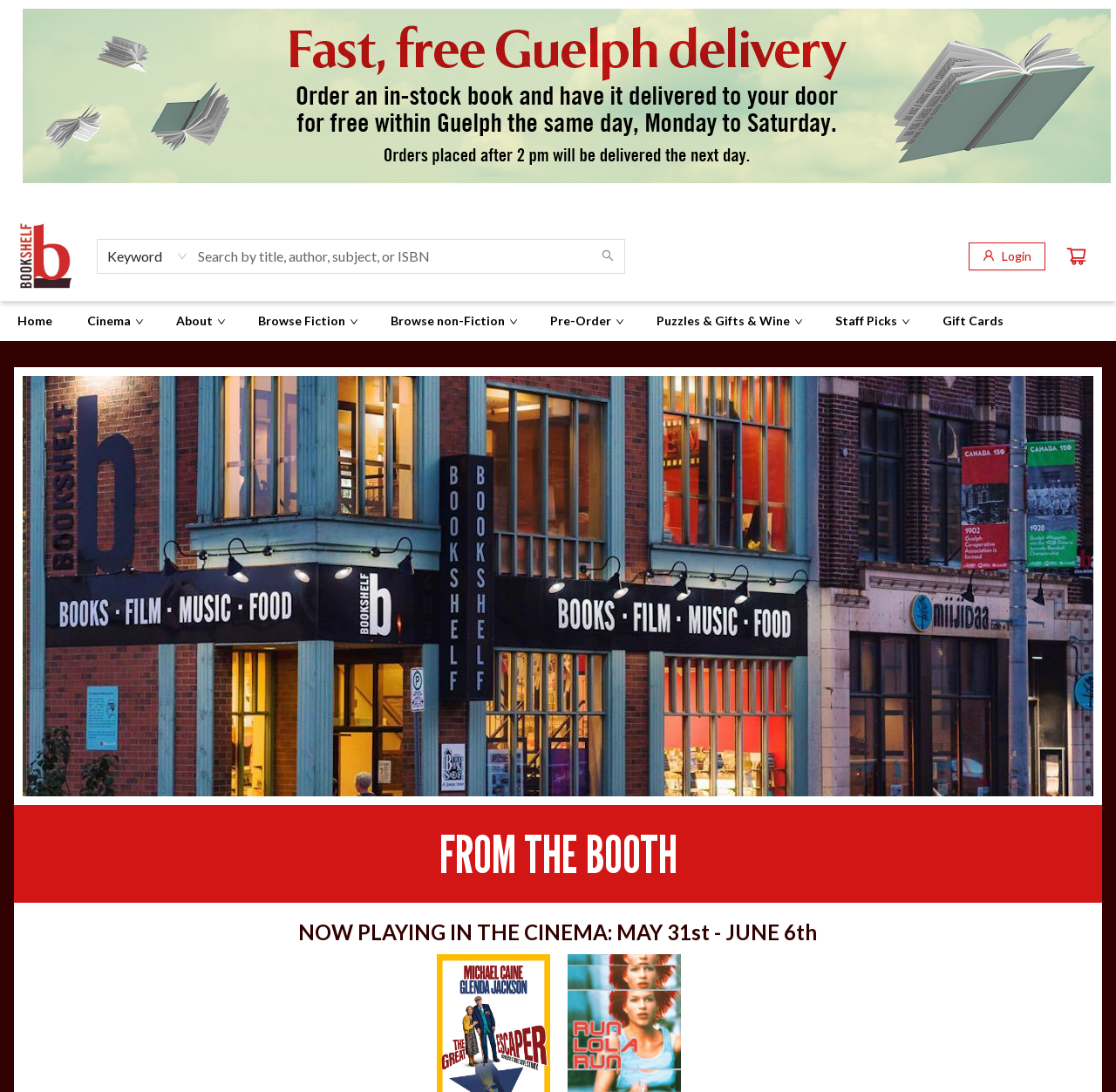Given the element description, predict the bounding box coordinates in the format (top-left x, top-left y, bottom-right x, bottom-right y), using floating point numbers between 0 and 1: Full item page

None